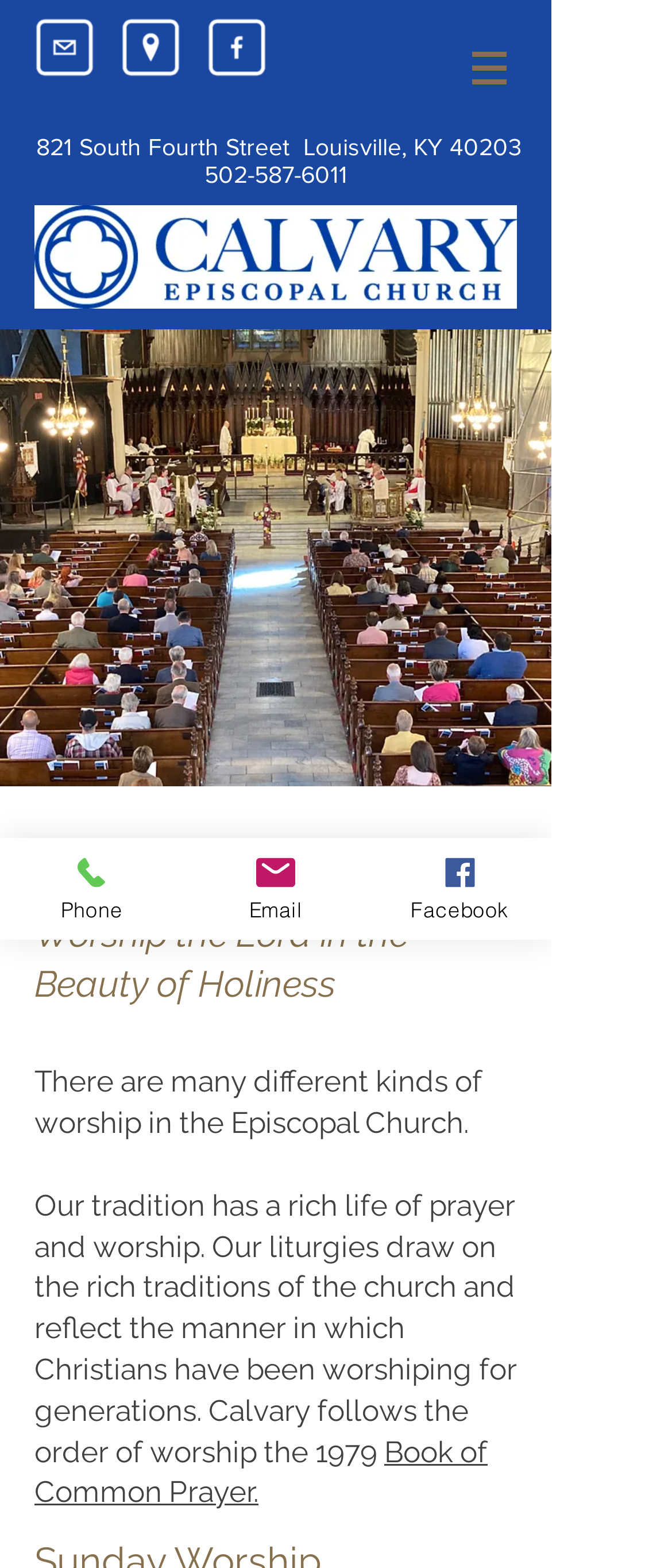Identify the bounding box of the UI element that matches this description: "Email".

[0.274, 0.534, 0.547, 0.599]